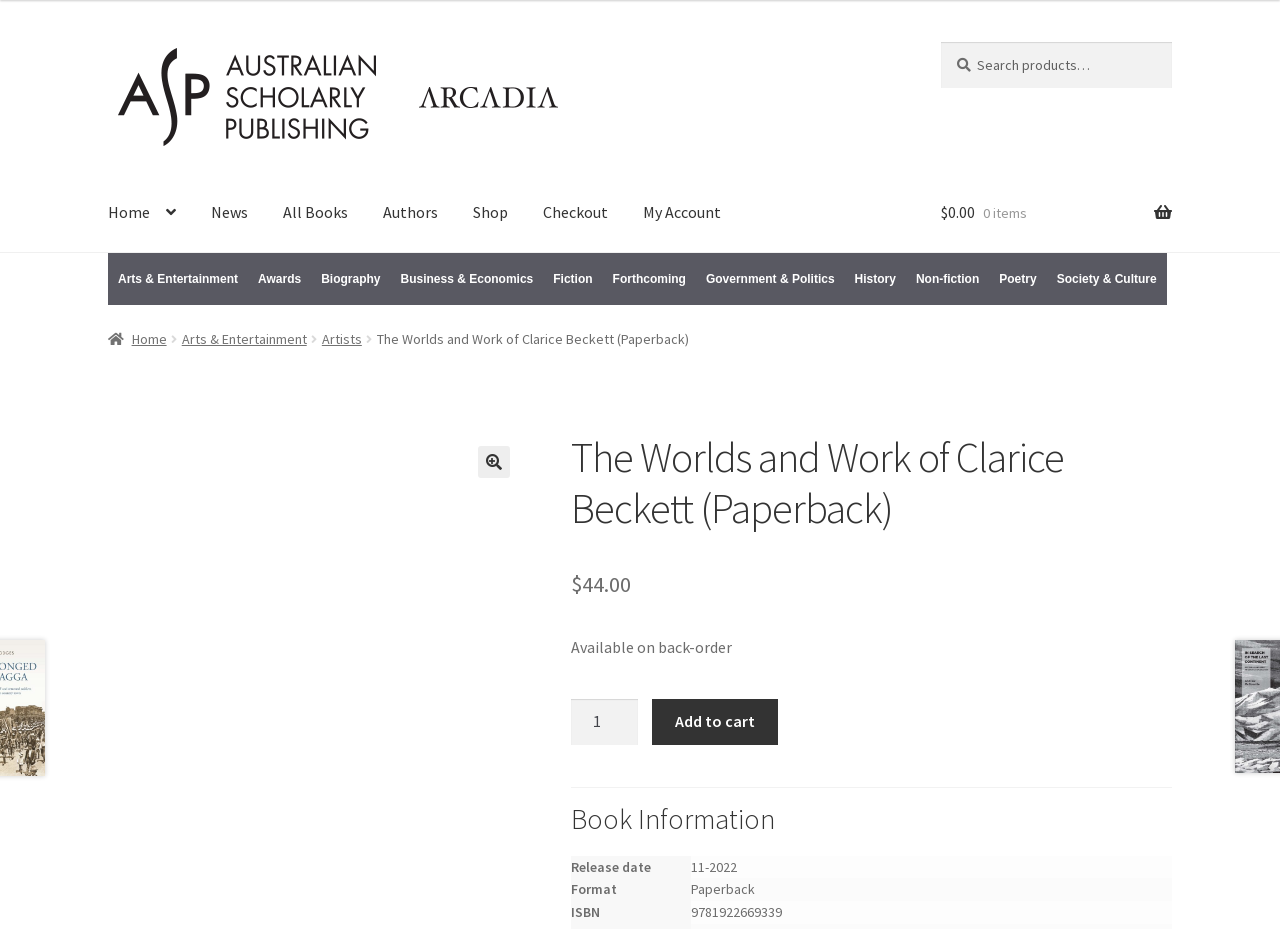Please identify the bounding box coordinates of the element's region that should be clicked to execute the following instruction: "Change product quantity". The bounding box coordinates must be four float numbers between 0 and 1, i.e., [left, top, right, bottom].

[0.446, 0.753, 0.499, 0.802]